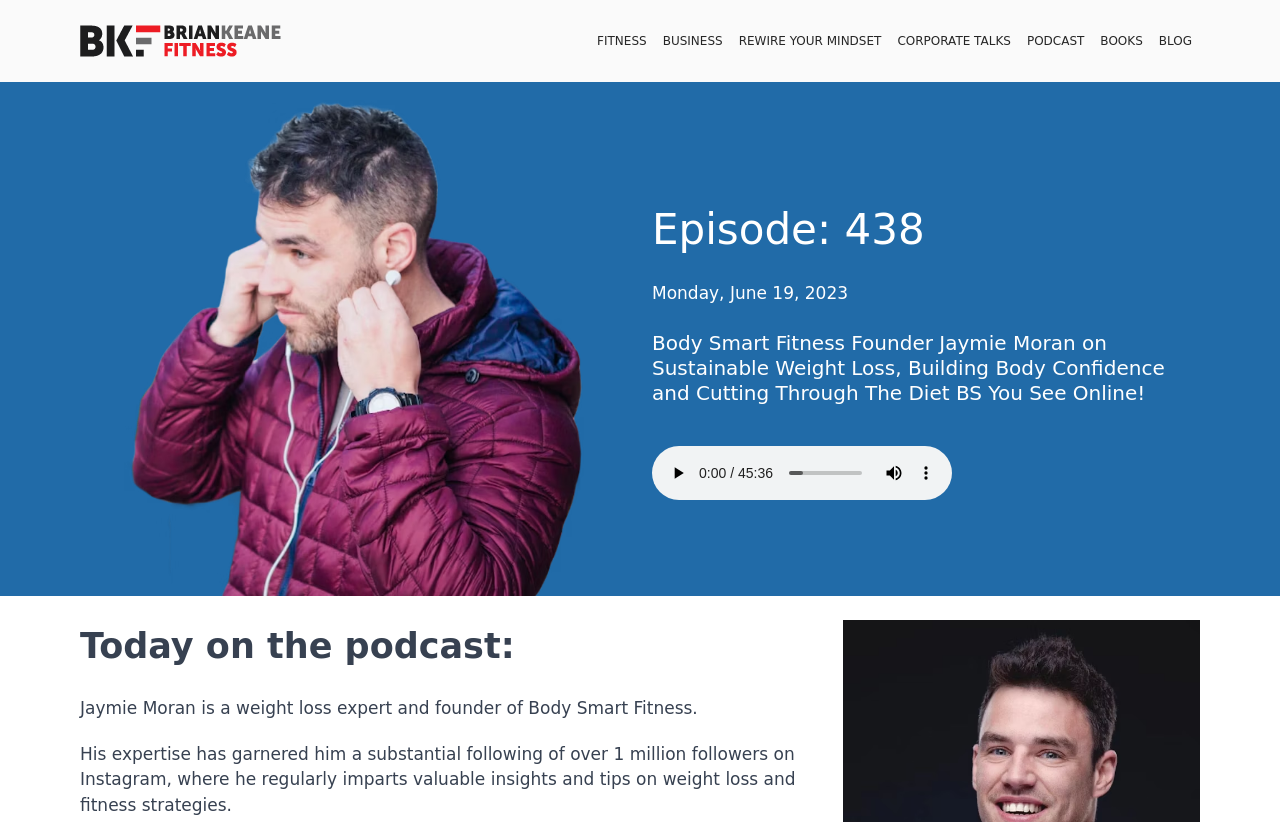What is the date of the current podcast episode?
Using the image as a reference, answer the question with a short word or phrase.

Monday, June 19, 2023